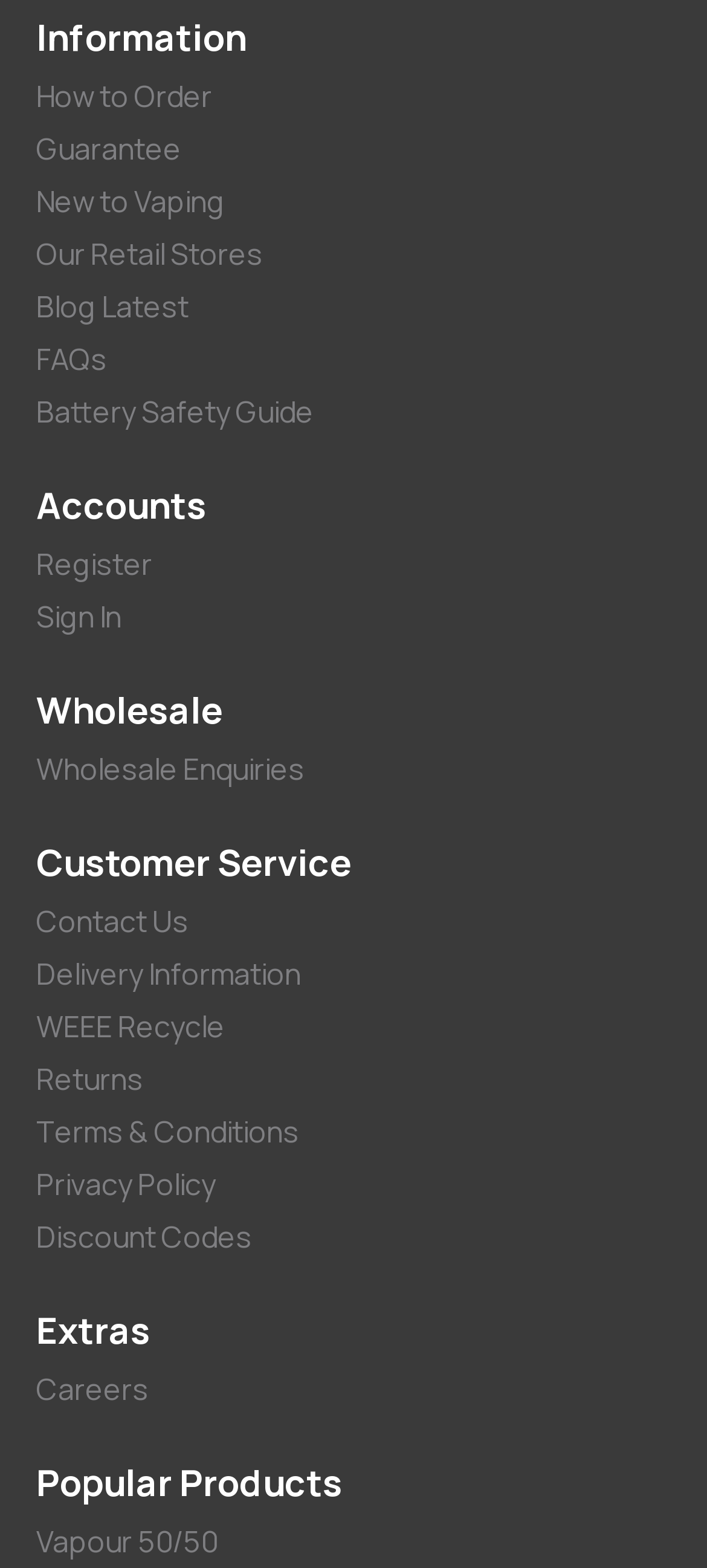How many links are there under 'Customer Service'?
Please provide a comprehensive answer based on the details in the screenshot.

Under the 'Customer Service' link, there are three sub-links: 'Contact Us', 'Delivery Information', and 'WEEE Recycle'. These links are located vertically below the 'Customer Service' link with bounding boxes of [0.051, 0.575, 0.267, 0.601], [0.051, 0.609, 0.426, 0.634], and [0.051, 0.642, 0.318, 0.668] respectively.